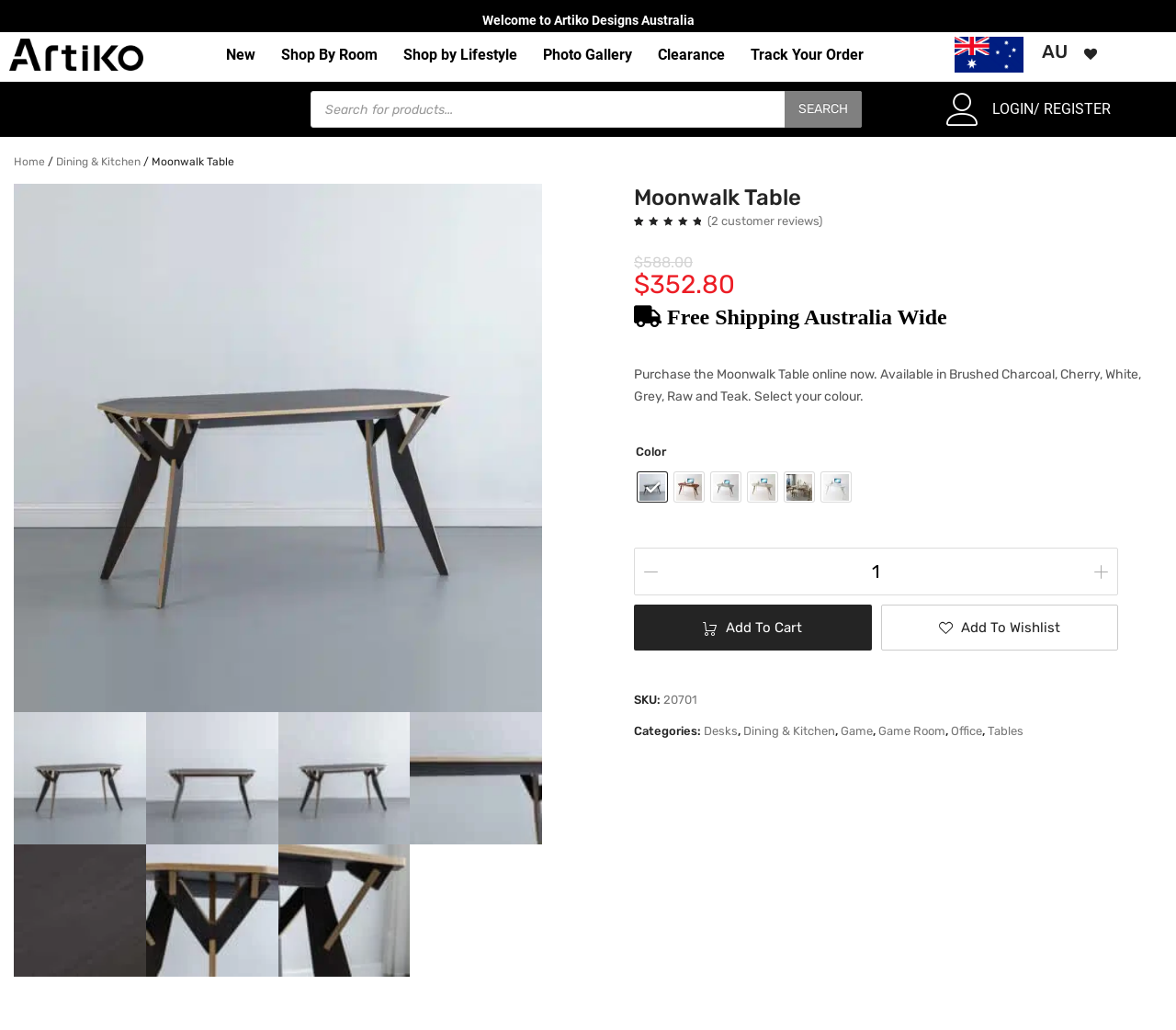Extract the bounding box coordinates for the HTML element that matches this description: "AU". The coordinates should be four float numbers between 0 and 1, i.e., [left, top, right, bottom].

[0.886, 0.039, 0.907, 0.06]